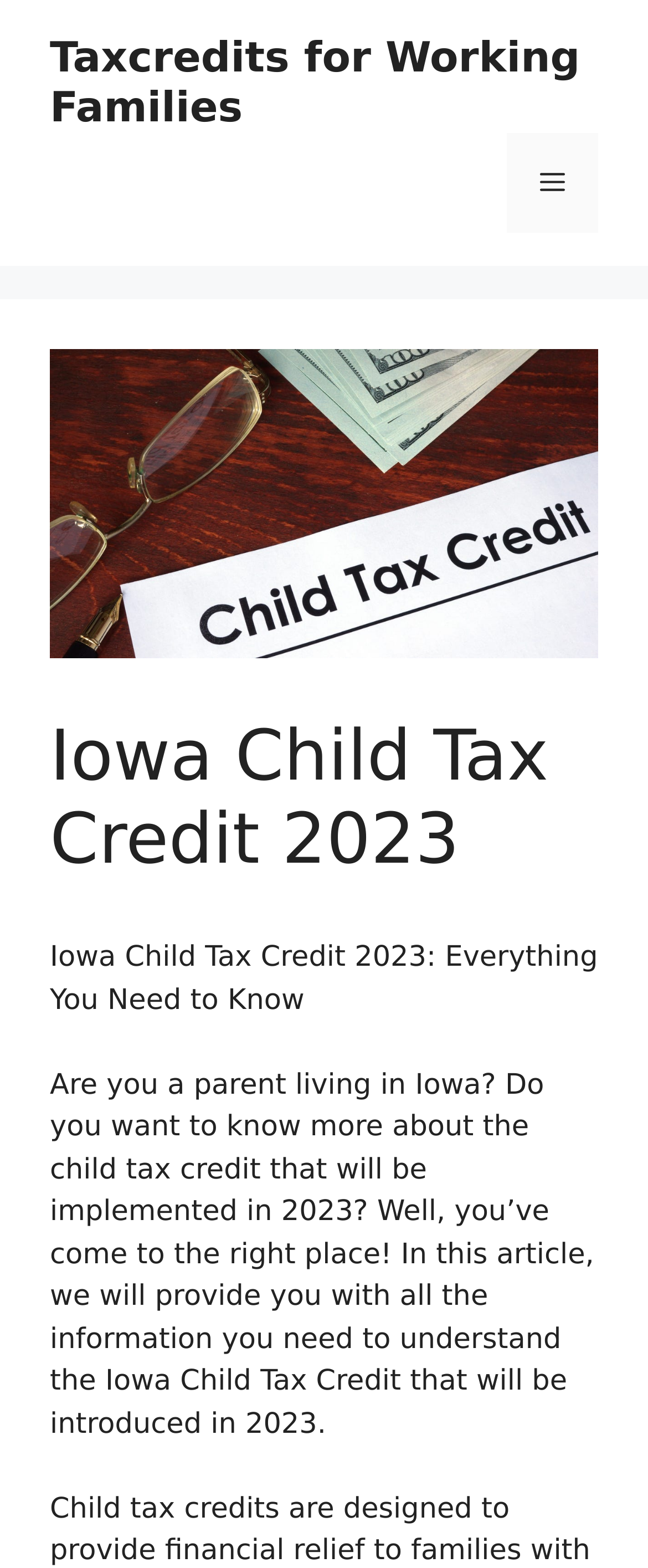Answer briefly with one word or phrase:
What is the purpose of this webpage?

Iowa Child Tax Credit information